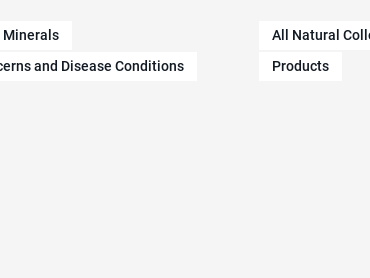Illustrate the scene in the image with a detailed description.

The image features a section of a webpage highlighting links related to health and wellness products, specifically focusing on "All Natural Colloidal Minerals" and "Specific Health Concerns and Disease Conditions." Positioned in a clean layout, these links emphasize the product offerings and potential solutions for various health issues. The background is light, enhancing the visibility of the text, which is clear and easily readable, allowing users to engage with the content intuitively. This visual presentation aligns with the overarching theme of promoting natural supplements and health guidance.